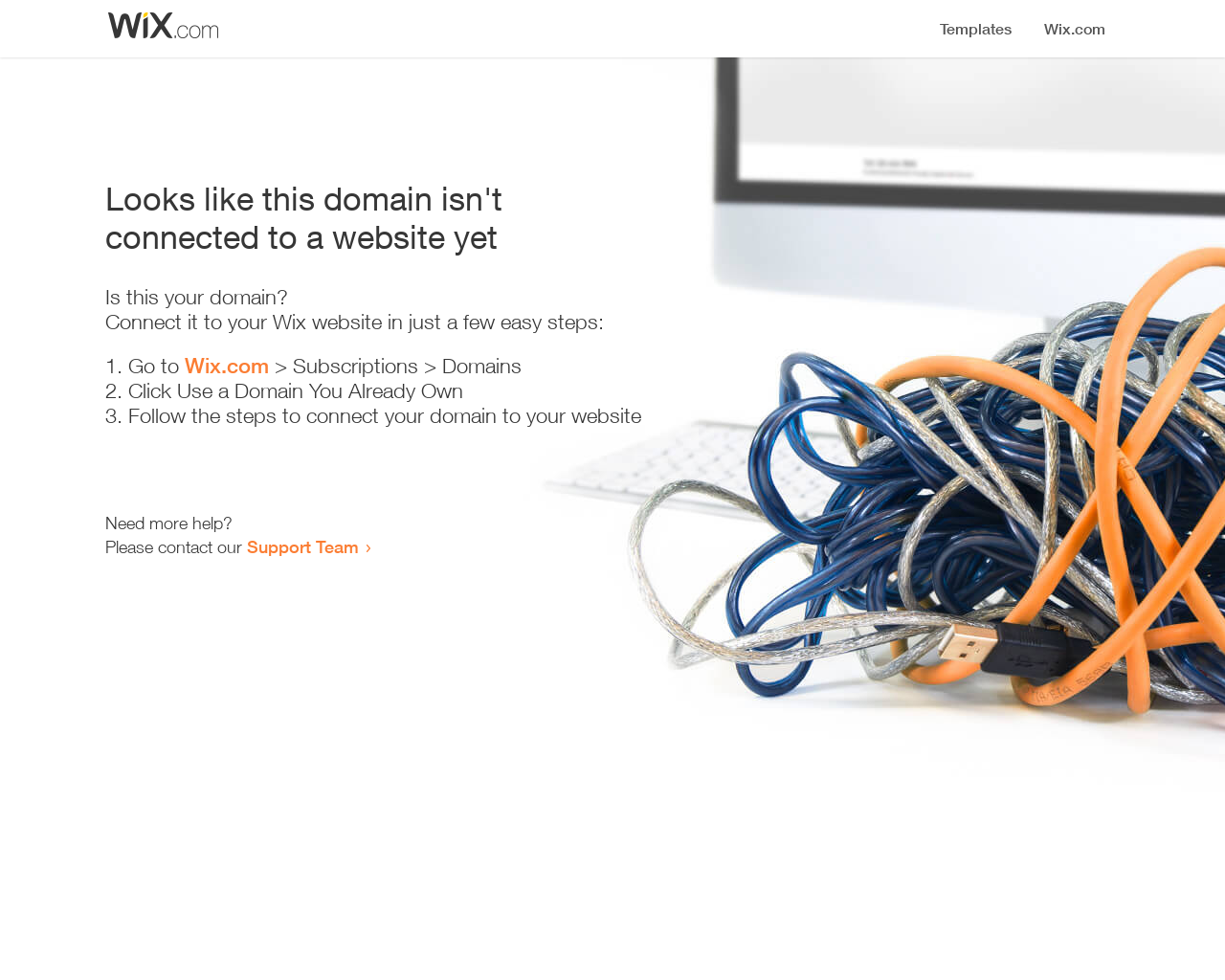Produce a meticulous description of the webpage.

The webpage appears to be an error page, indicating that a domain is not connected to a website yet. At the top, there is a small image, likely a logo or icon. Below the image, a prominent heading reads "Looks like this domain isn't connected to a website yet". 

Underneath the heading, there is a series of instructions to connect the domain to a Wix website. The instructions are divided into three steps, each marked with a numbered list marker (1., 2., and 3.). The first step involves going to Wix.com, specifically the Subscriptions > Domains section. The second step is to click "Use a Domain You Already Own", and the third step is to follow the instructions to connect the domain to the website.

At the bottom of the page, there is a message offering additional help, stating "Need more help?" and providing a link to contact the Support Team.